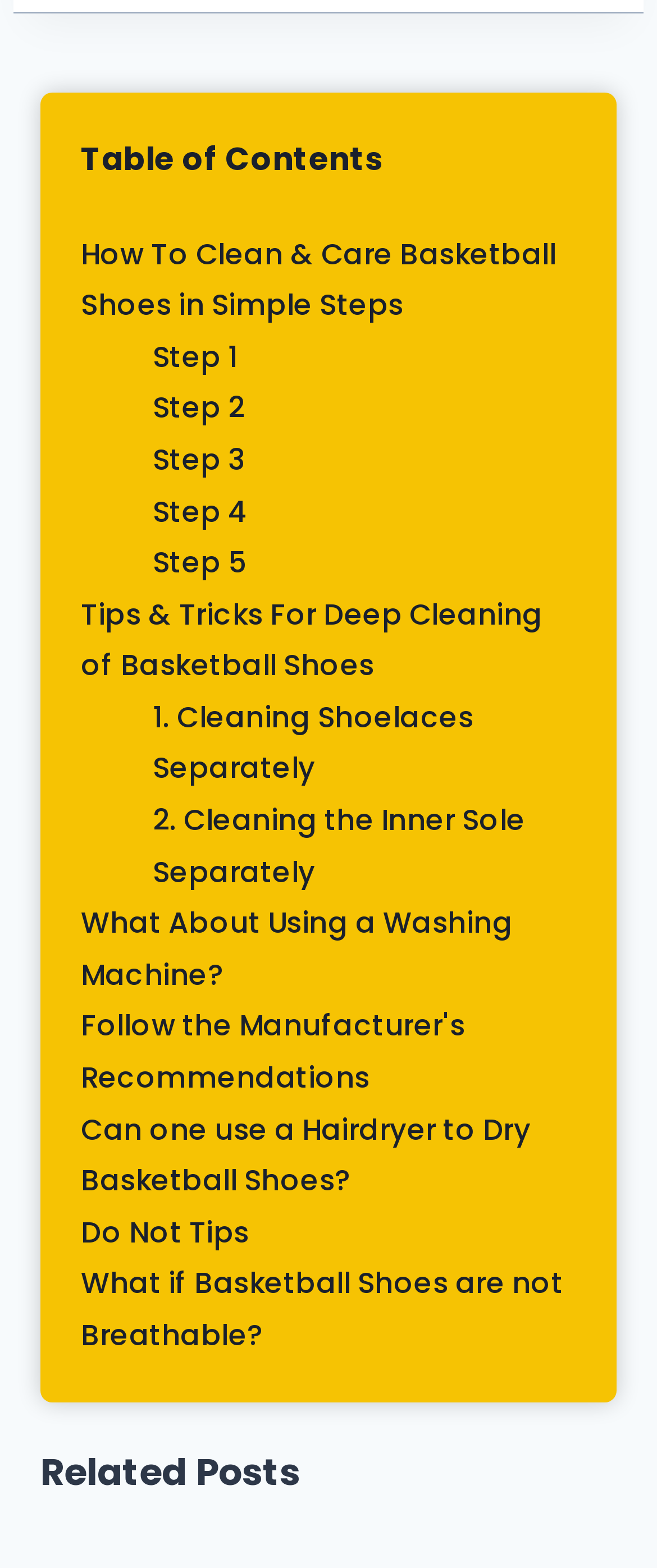Can basketball shoes be washed in a washing machine?
Based on the screenshot, give a detailed explanation to answer the question.

The link 'What About Using a Washing Machine?' is located in the table of contents section, and its text suggests that it provides information about using a washing machine to clean basketball shoes. The presence of this link implies that using a washing machine is not a recommended method, and therefore the answer is no.